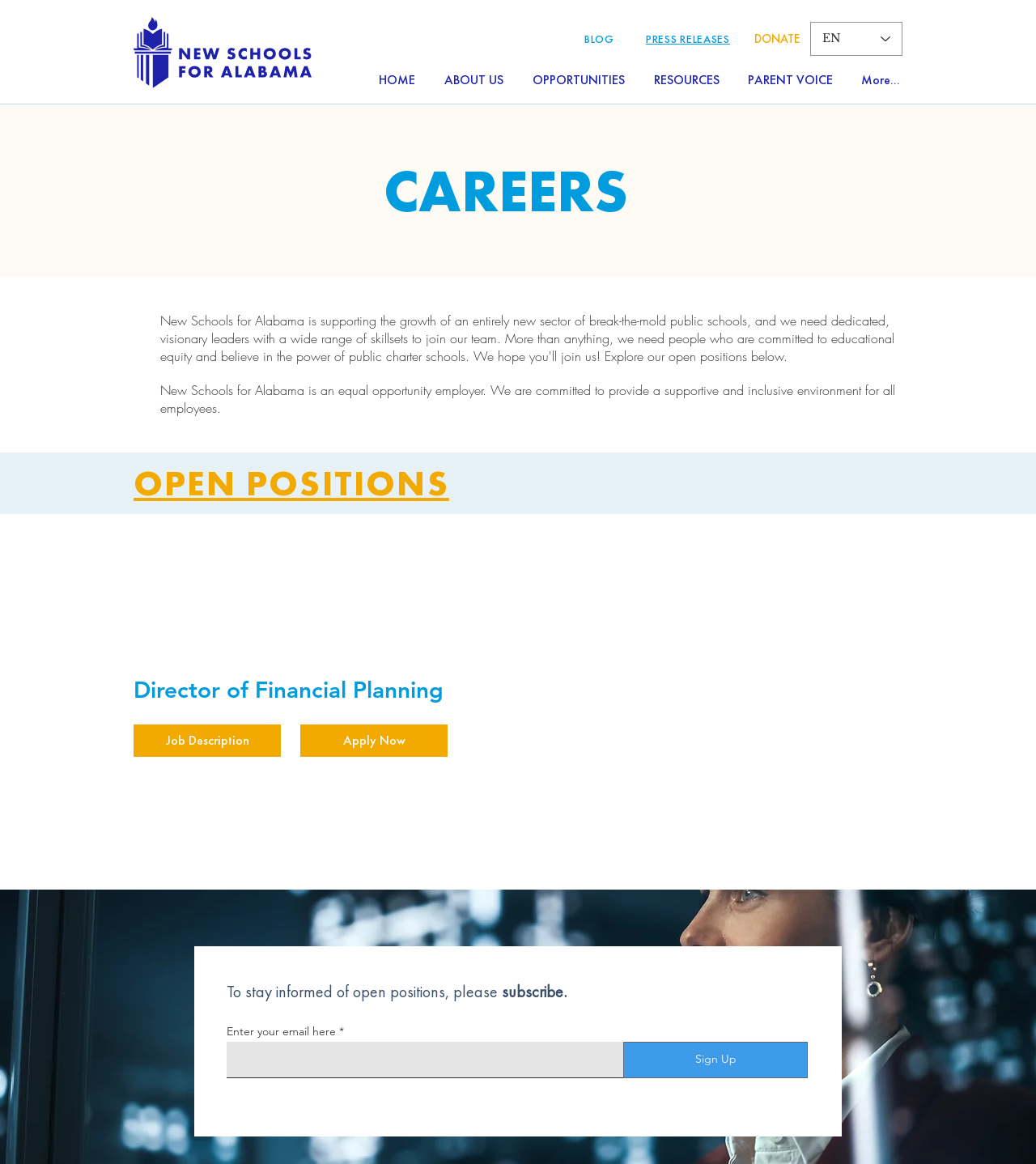What type of job is listed on the webpage?
Using the image, provide a concise answer in one word or a short phrase.

Director of Financial Planning